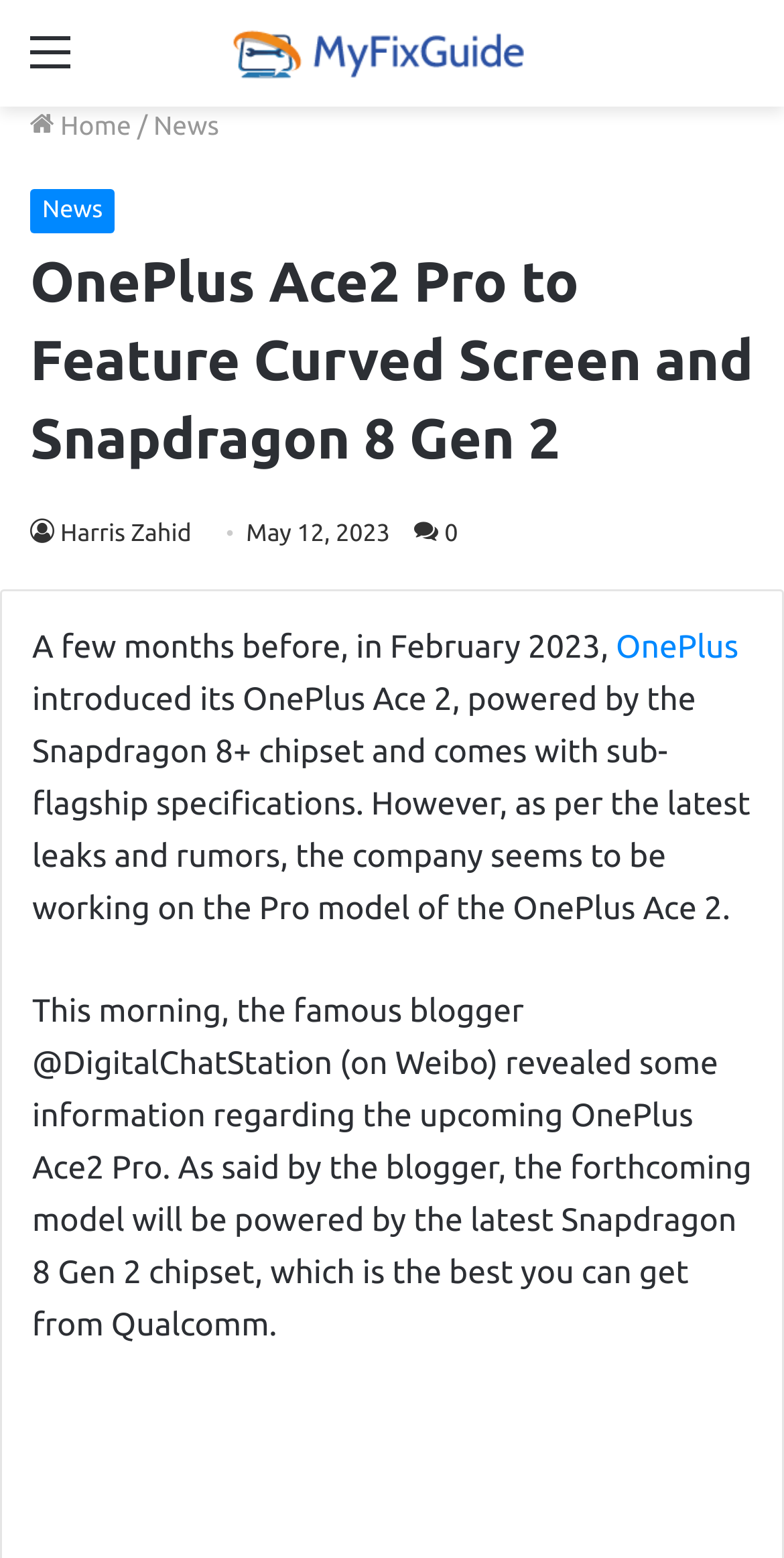Bounding box coordinates are specified in the format (top-left x, top-left y, bottom-right x, bottom-right y). All values are floating point numbers bounded between 0 and 1. Please provide the bounding box coordinate of the region this sentence describes: aria-describedby="a11y-new-window-message" aria-label="Follow us on Facebook"

None